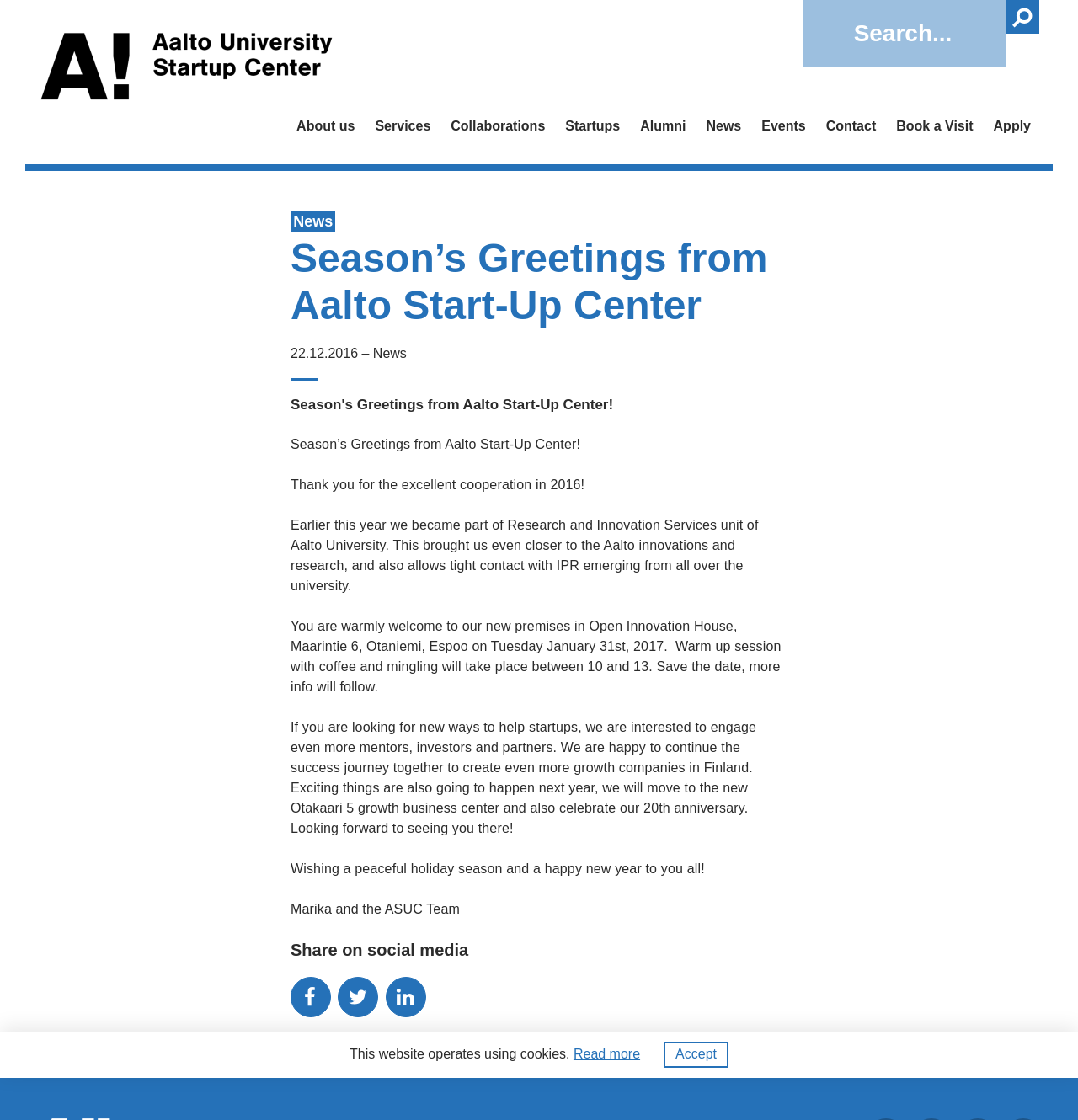Find the bounding box coordinates of the element you need to click on to perform this action: 'Book a visit'. The coordinates should be represented by four float values between 0 and 1, in the format [left, top, right, bottom].

[0.831, 0.106, 0.903, 0.121]